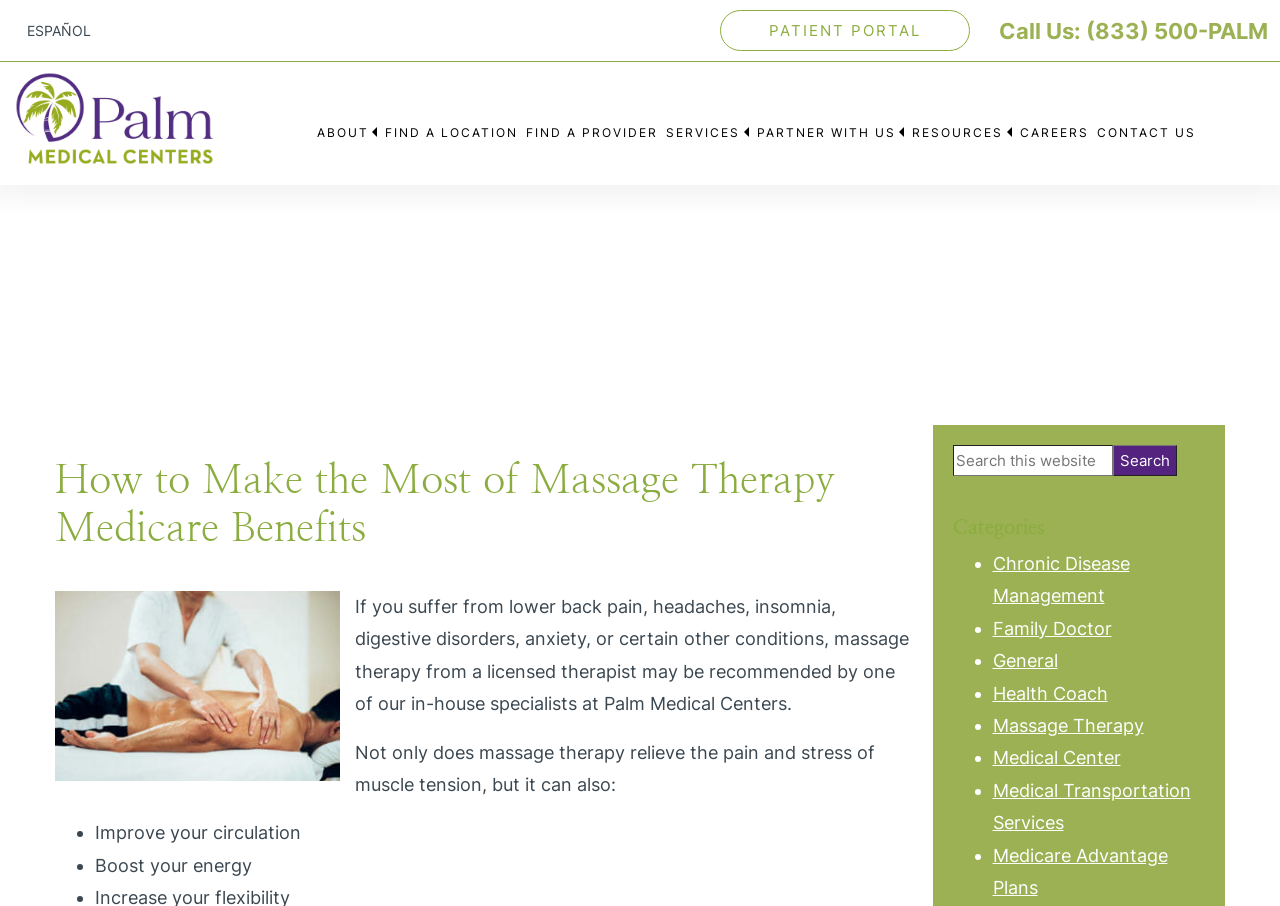Locate the bounding box coordinates of the element's region that should be clicked to carry out the following instruction: "Search this website". The coordinates need to be four float numbers between 0 and 1, i.e., [left, top, right, bottom].

[0.744, 0.491, 0.941, 0.525]